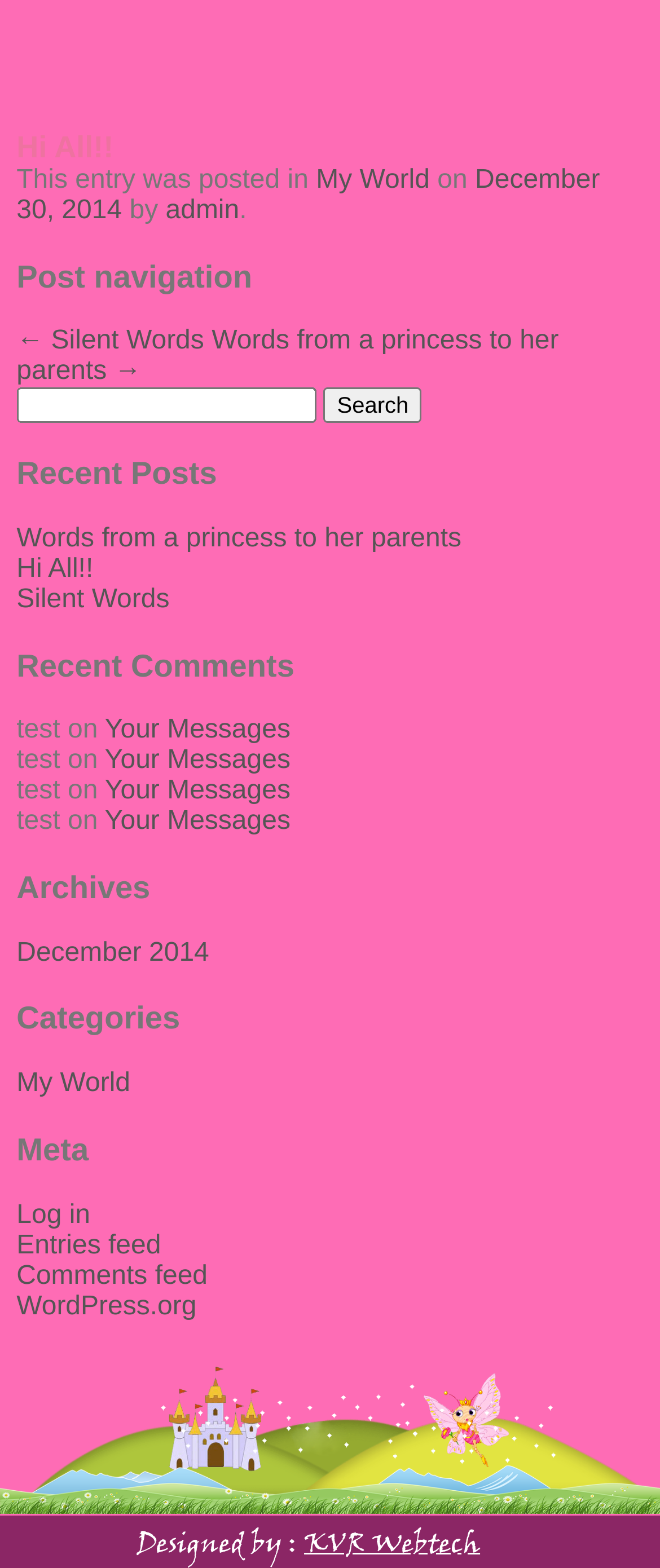Answer succinctly with a single word or phrase:
What is the name of the website designer?

KVR Webtech